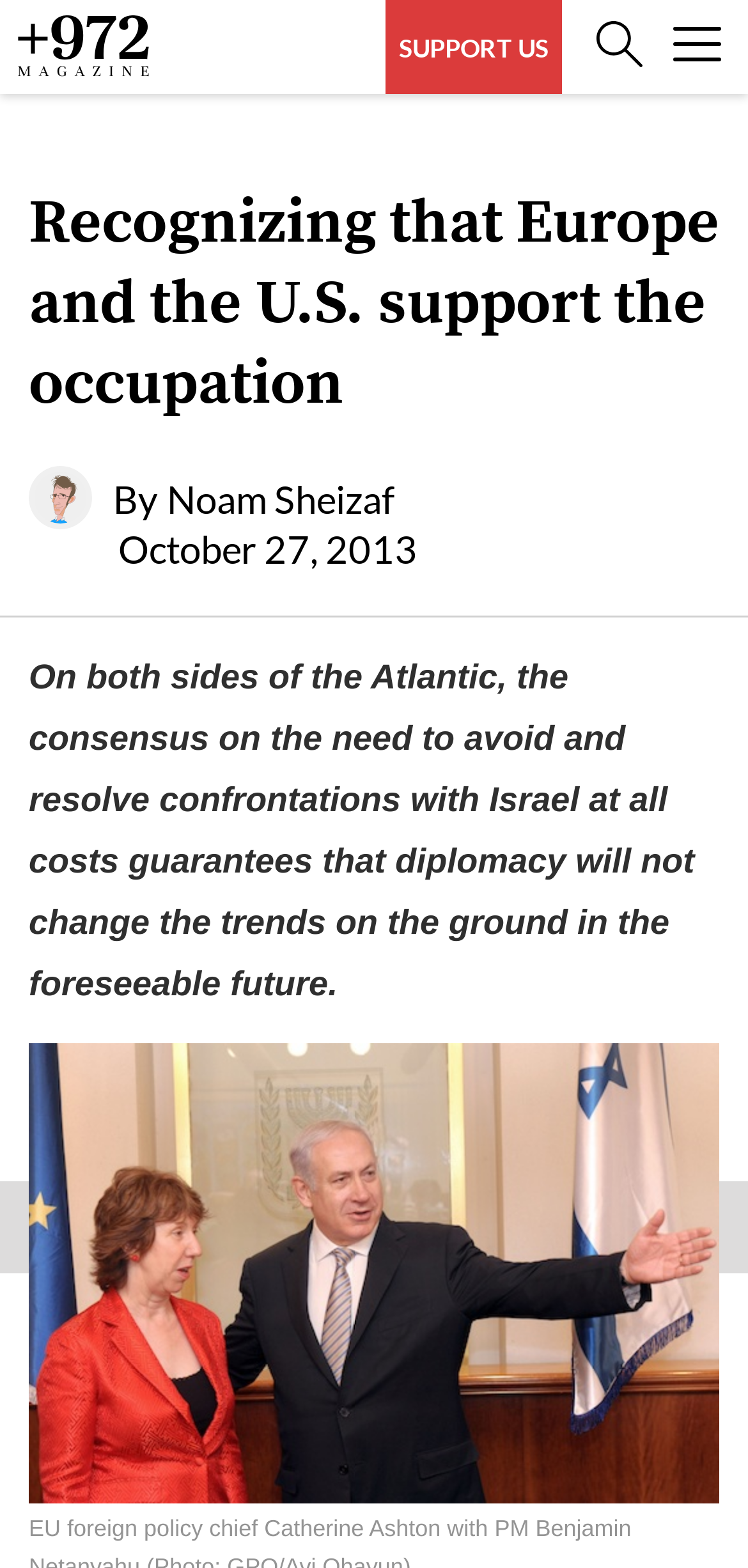Please provide a comprehensive answer to the question based on the screenshot: What is the name of the magazine?

The name of the magazine can be found at the top left corner of the webpage, where it says '+972 Magazine' in a link format.